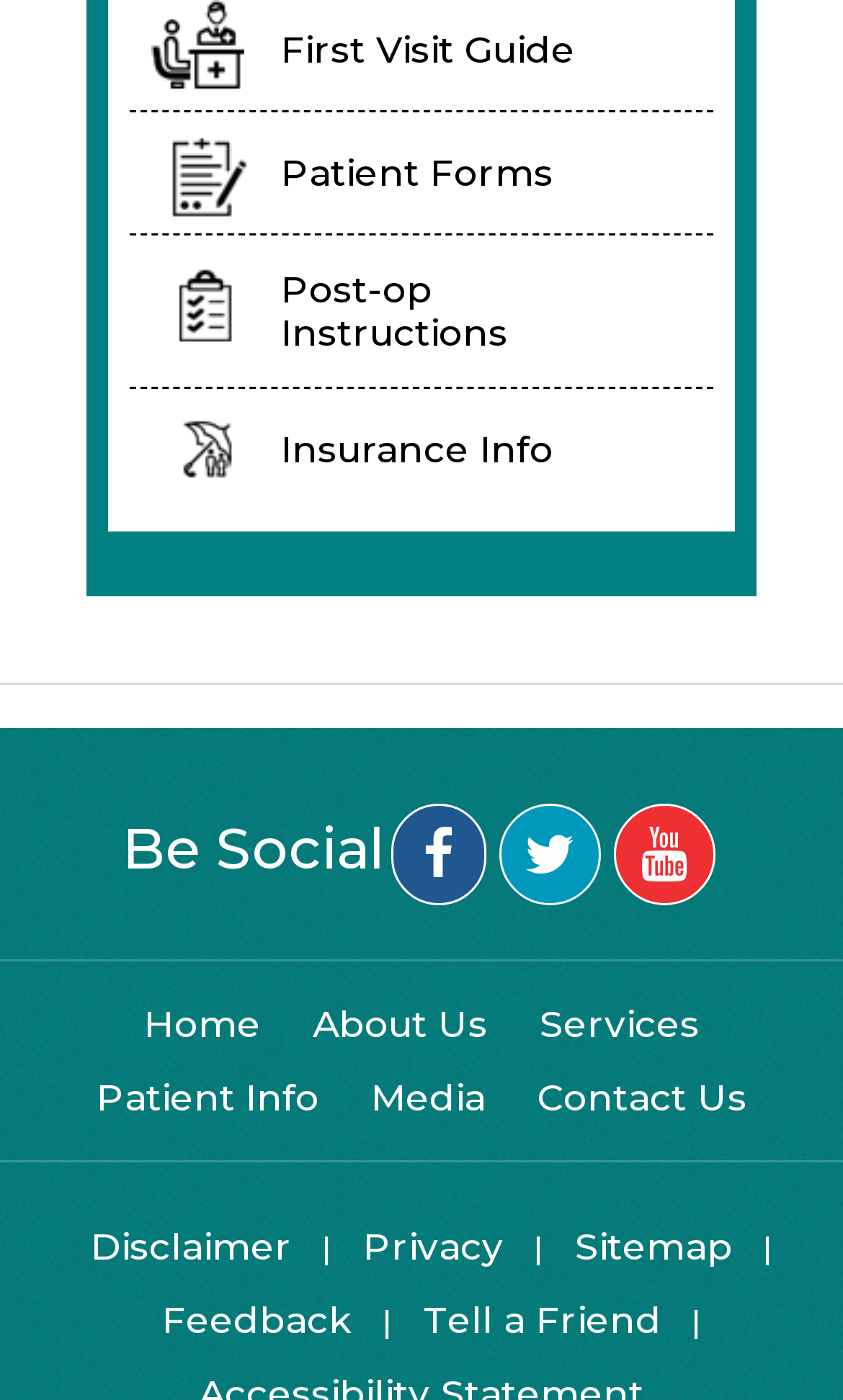Please specify the bounding box coordinates of the clickable region necessary for completing the following instruction: "View patient forms". The coordinates must consist of four float numbers between 0 and 1, i.e., [left, top, right, bottom].

[0.154, 0.08, 0.846, 0.168]